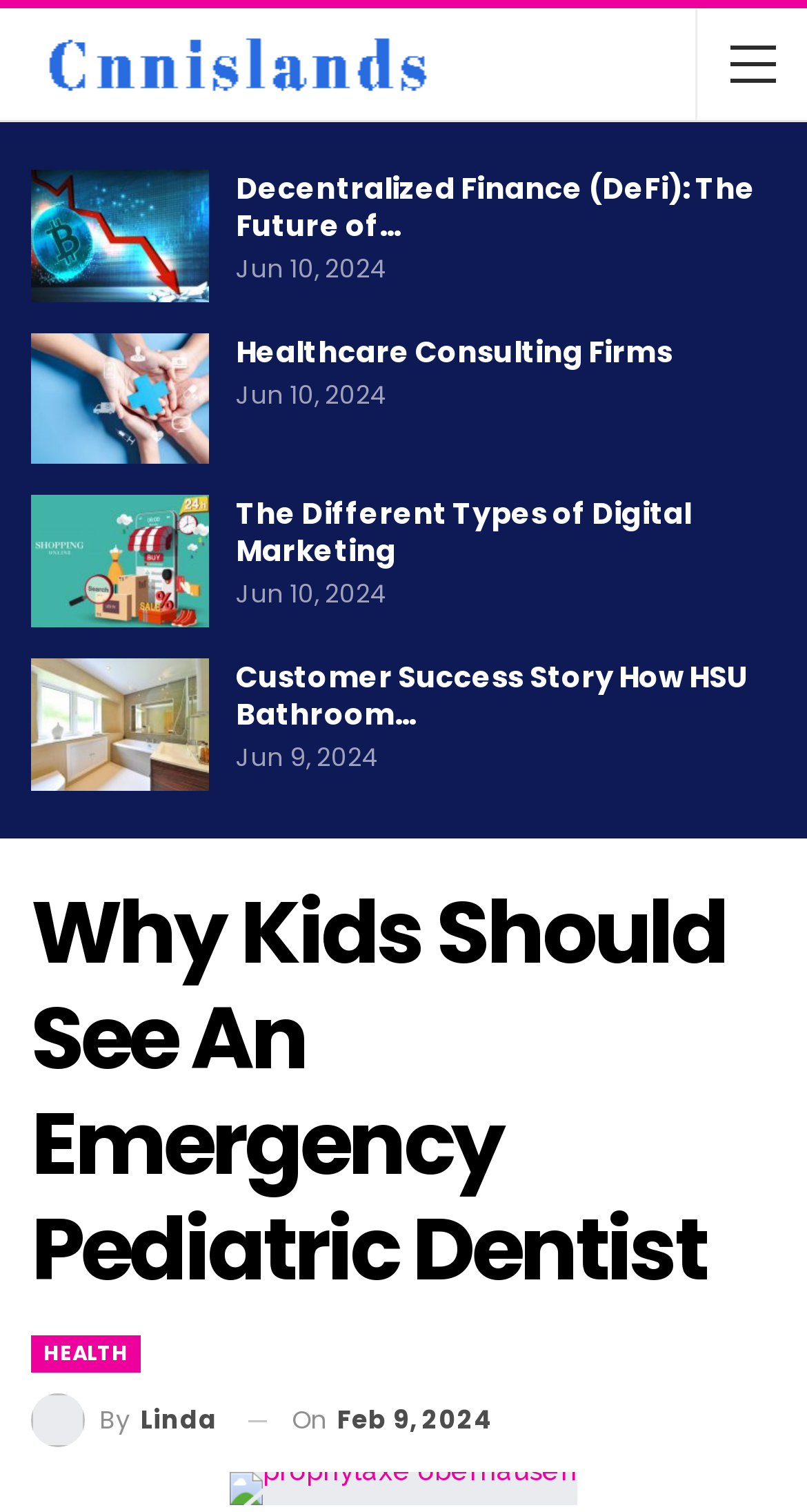Find and provide the bounding box coordinates for the UI element described here: "Healthcare Consulting Firms". The coordinates should be given as four float numbers between 0 and 1: [left, top, right, bottom].

[0.292, 0.219, 0.833, 0.246]